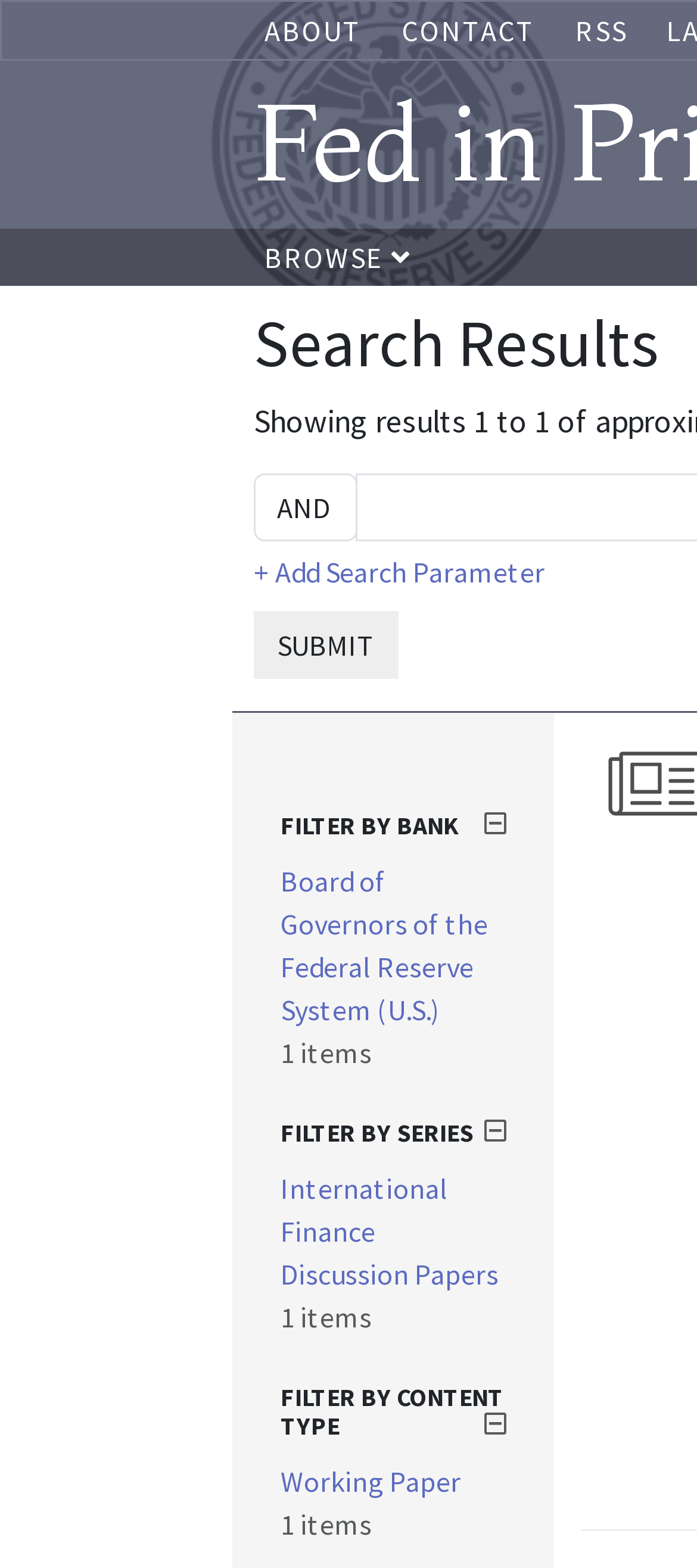Find the bounding box coordinates of the element I should click to carry out the following instruction: "browse".

[0.379, 0.153, 0.59, 0.175]